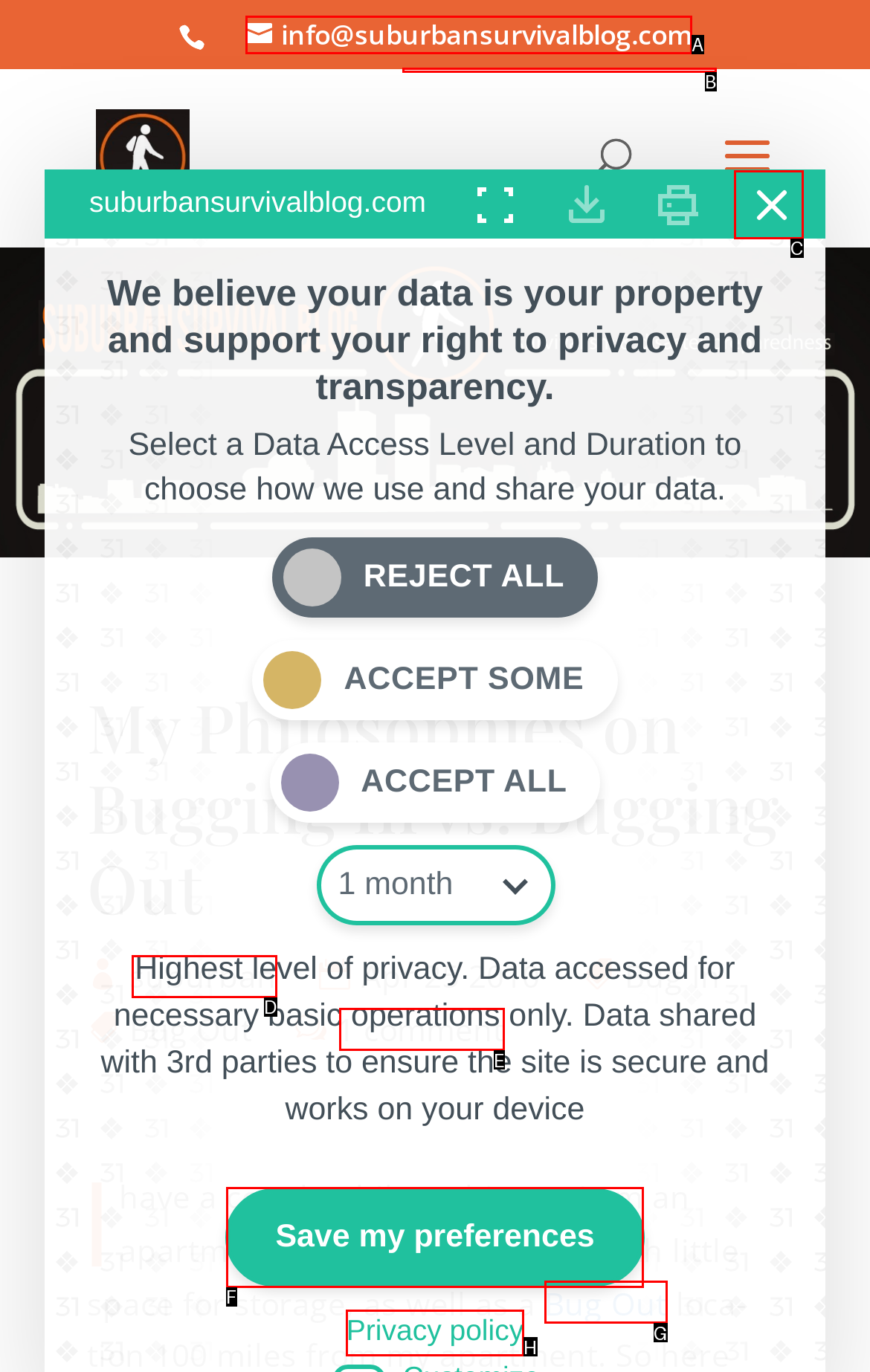Tell me which one HTML element best matches the description: suburban
Answer with the option's letter from the given choices directly.

D